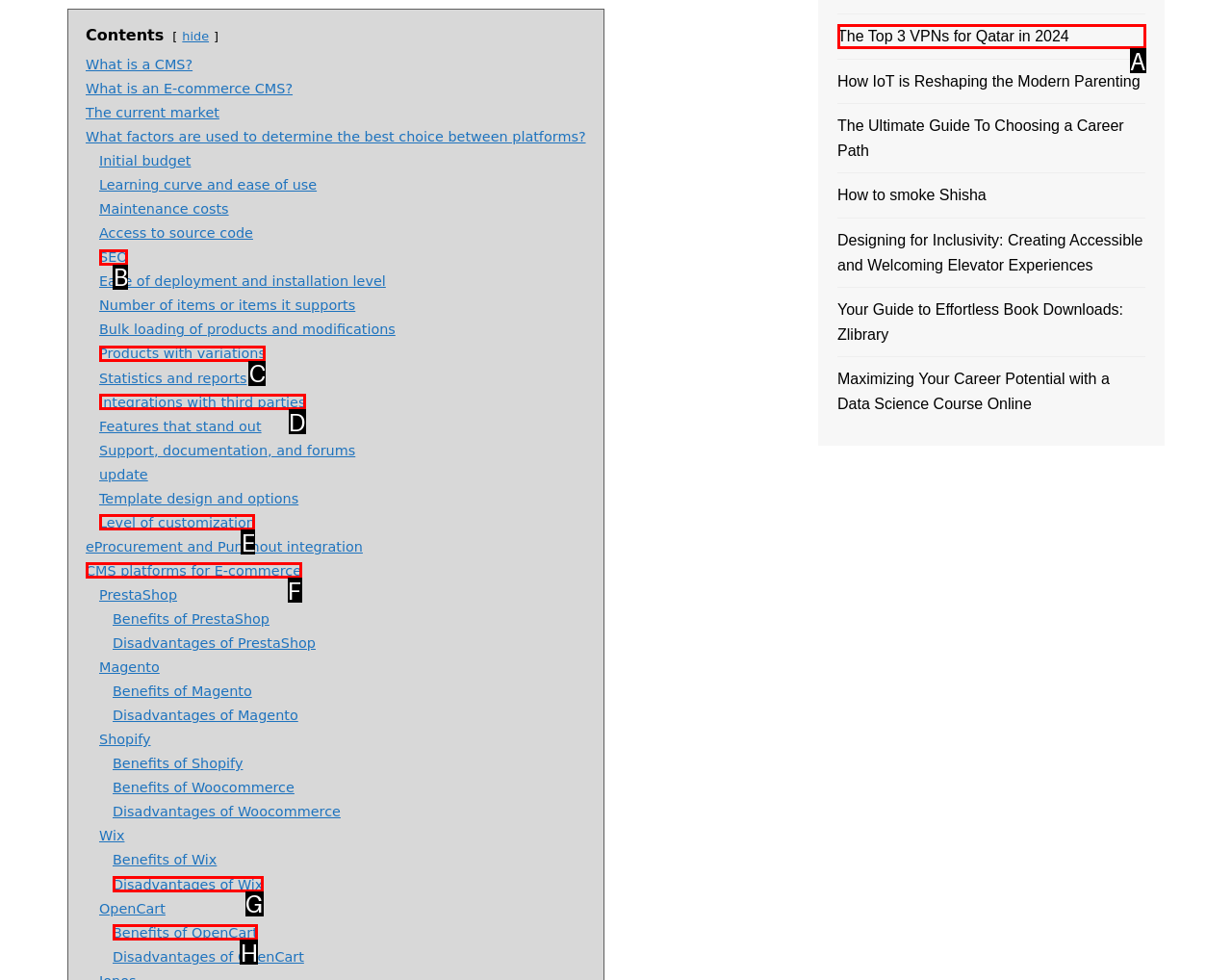Identify the correct letter of the UI element to click for this task: Check out 'The Top 3 VPNs for Qatar in 2024'
Respond with the letter from the listed options.

A